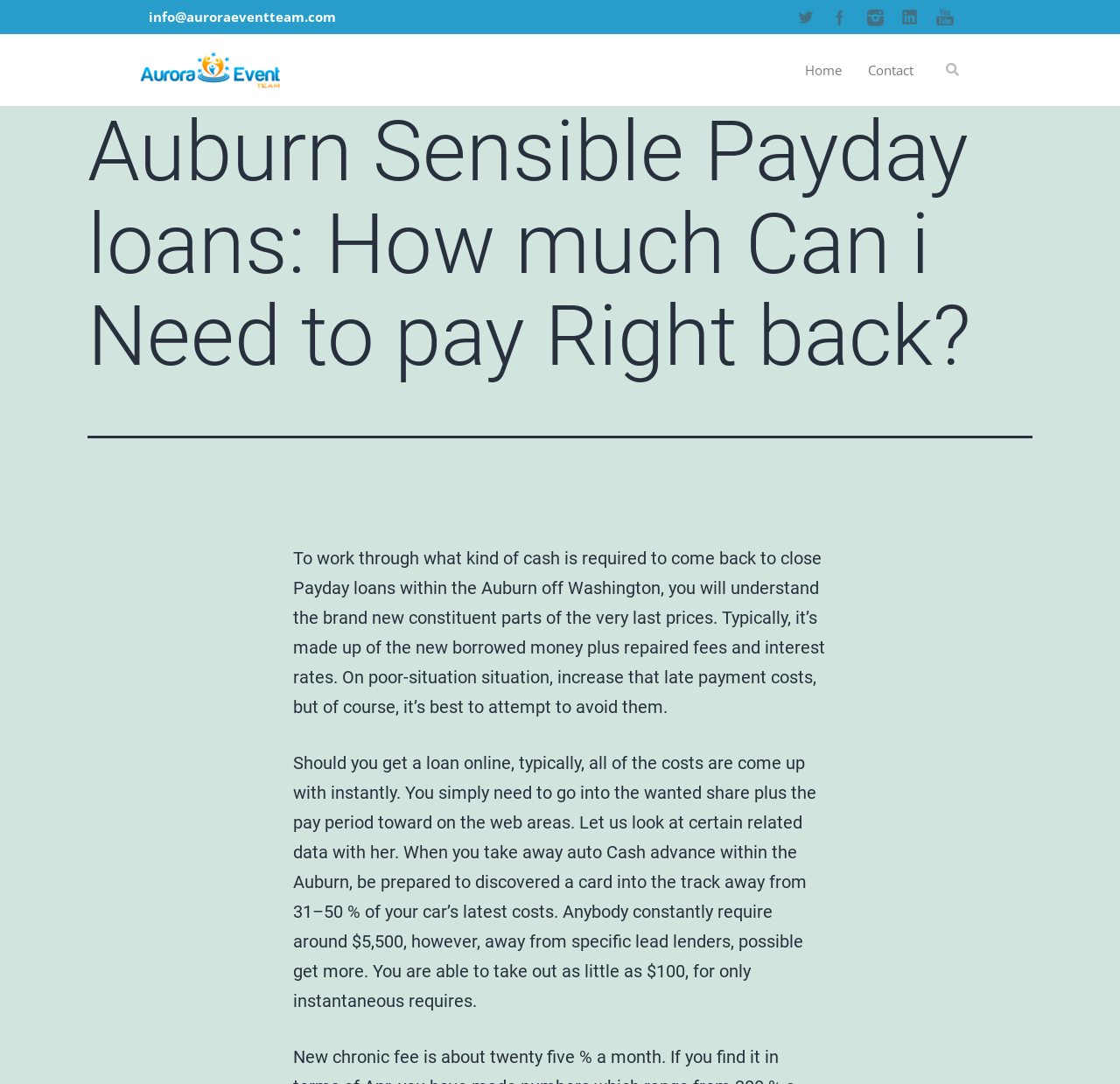Please locate the bounding box coordinates of the element's region that needs to be clicked to follow the instruction: "visit Twitter". The bounding box coordinates should be provided as four float numbers between 0 and 1, i.e., [left, top, right, bottom].

[0.703, 0.0, 0.734, 0.032]